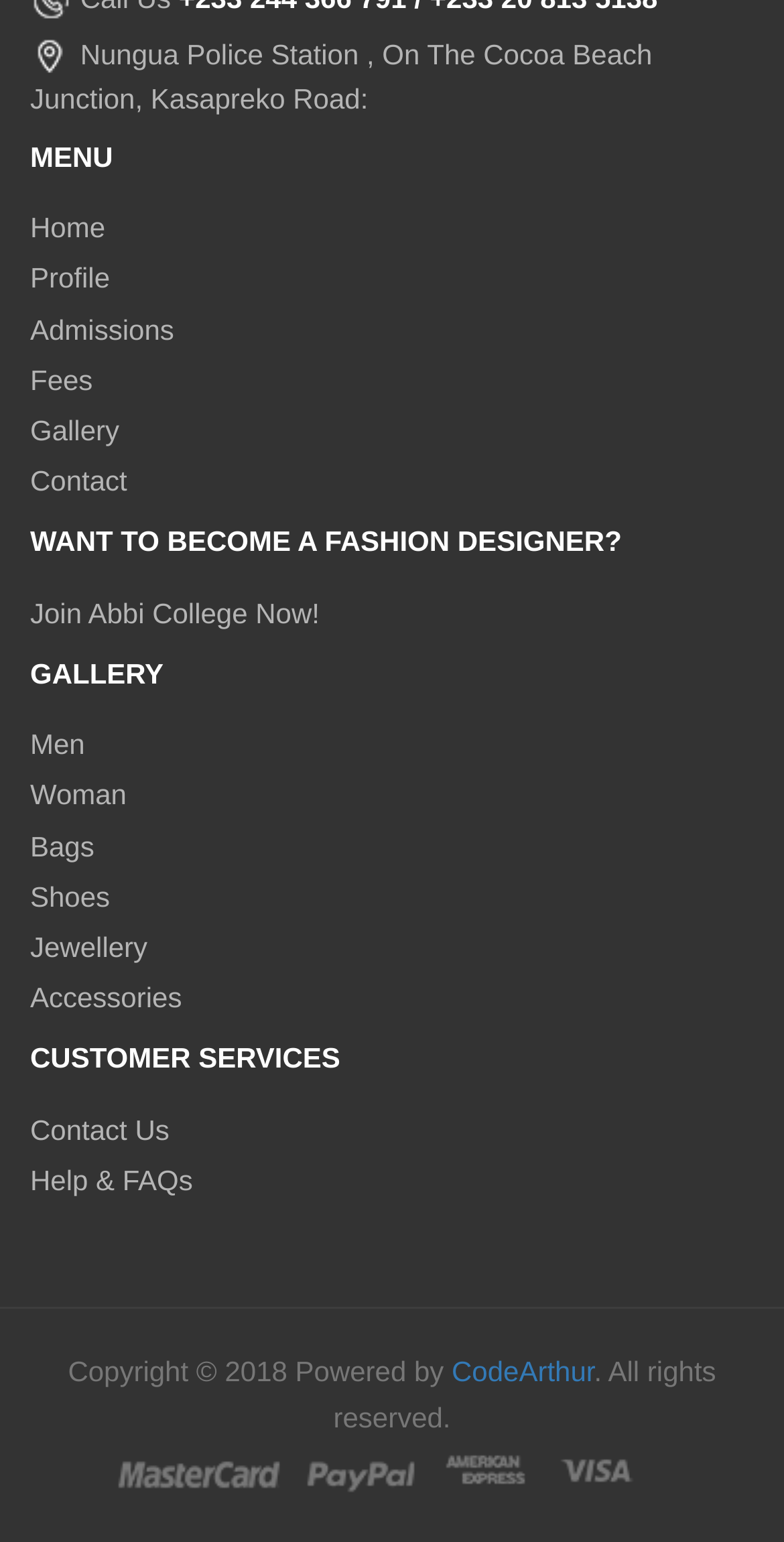Identify the bounding box coordinates for the element you need to click to achieve the following task: "Click on Home". Provide the bounding box coordinates as four float numbers between 0 and 1, in the form [left, top, right, bottom].

[0.038, 0.137, 0.134, 0.158]